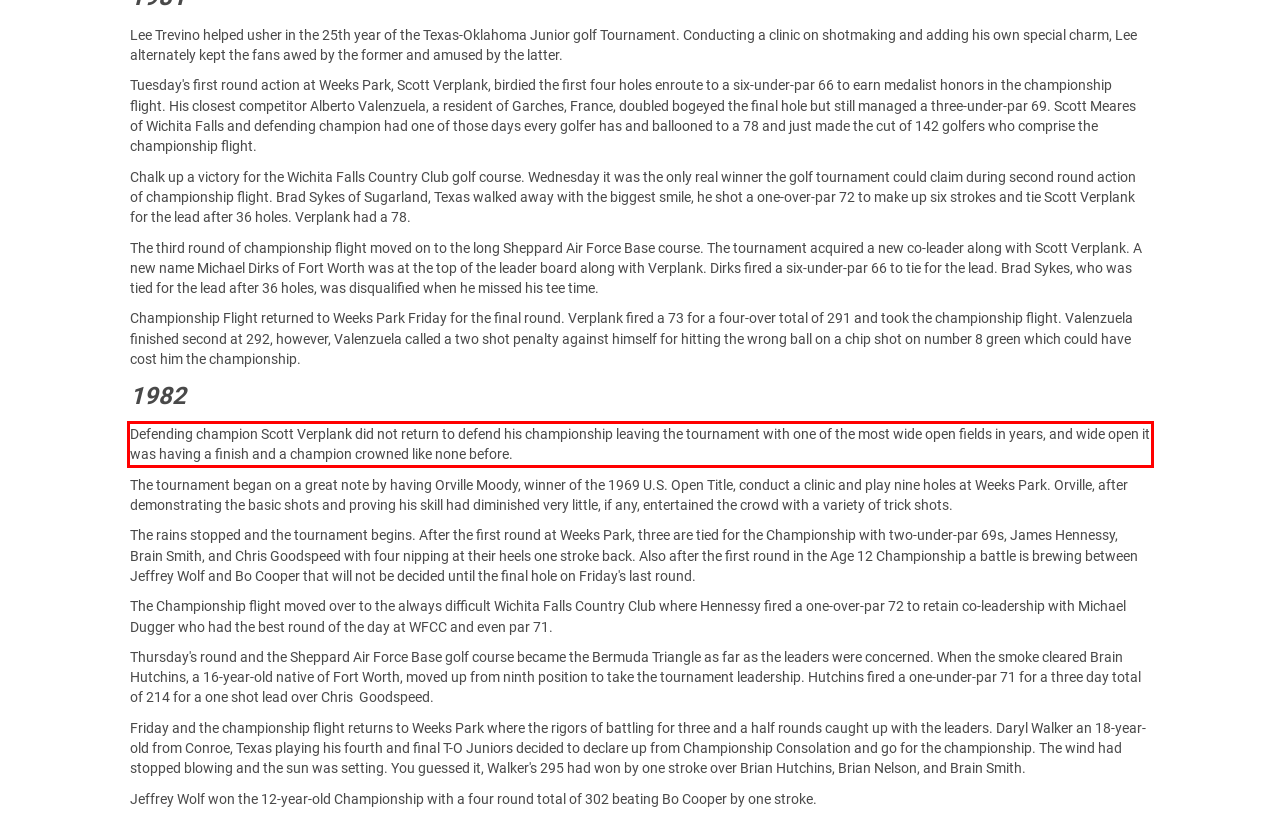View the screenshot of the webpage and identify the UI element surrounded by a red bounding box. Extract the text contained within this red bounding box.

Defending champion Scott Verplank did not return to defend his championship leaving the tournament with one of the most wide open fields in years, and wide open it was having a finish and a champion crowned like none before.